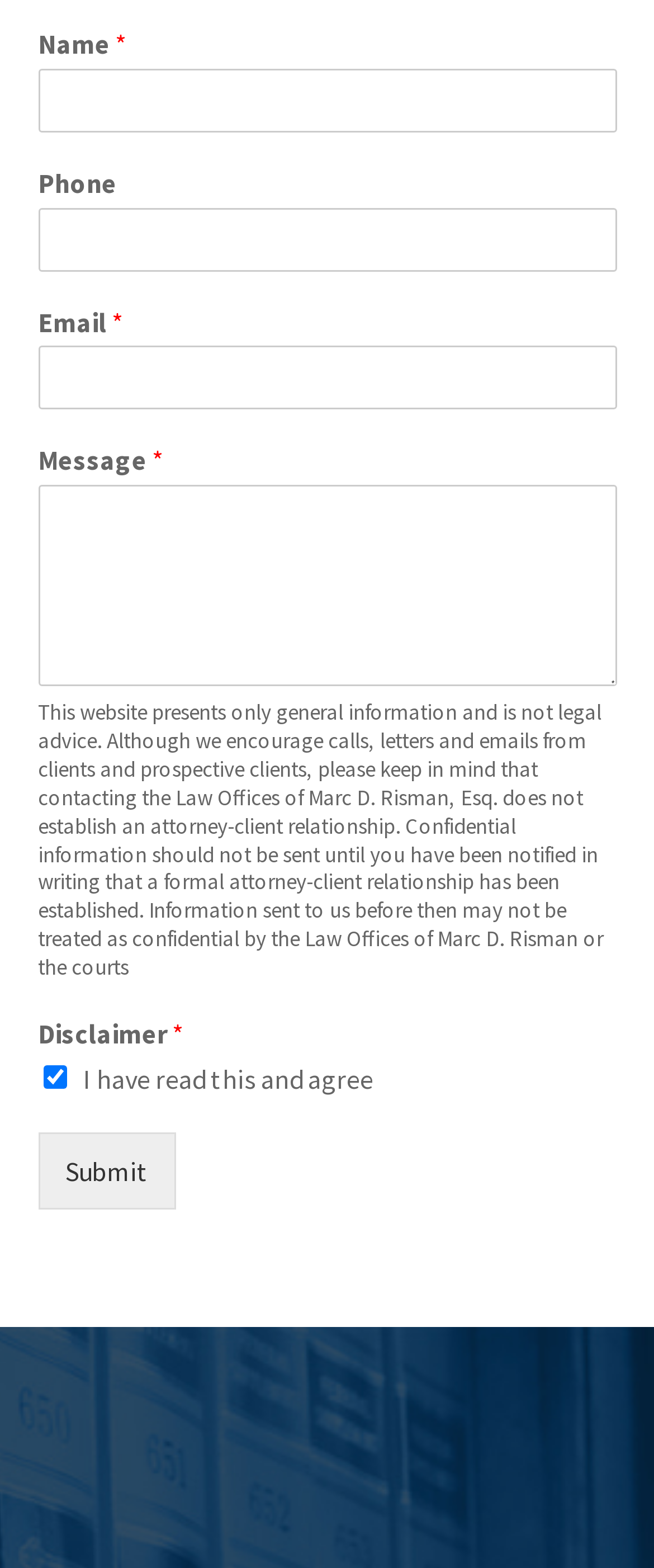Respond to the following question with a brief word or phrase:
What type of office is presented on the website?

Law office